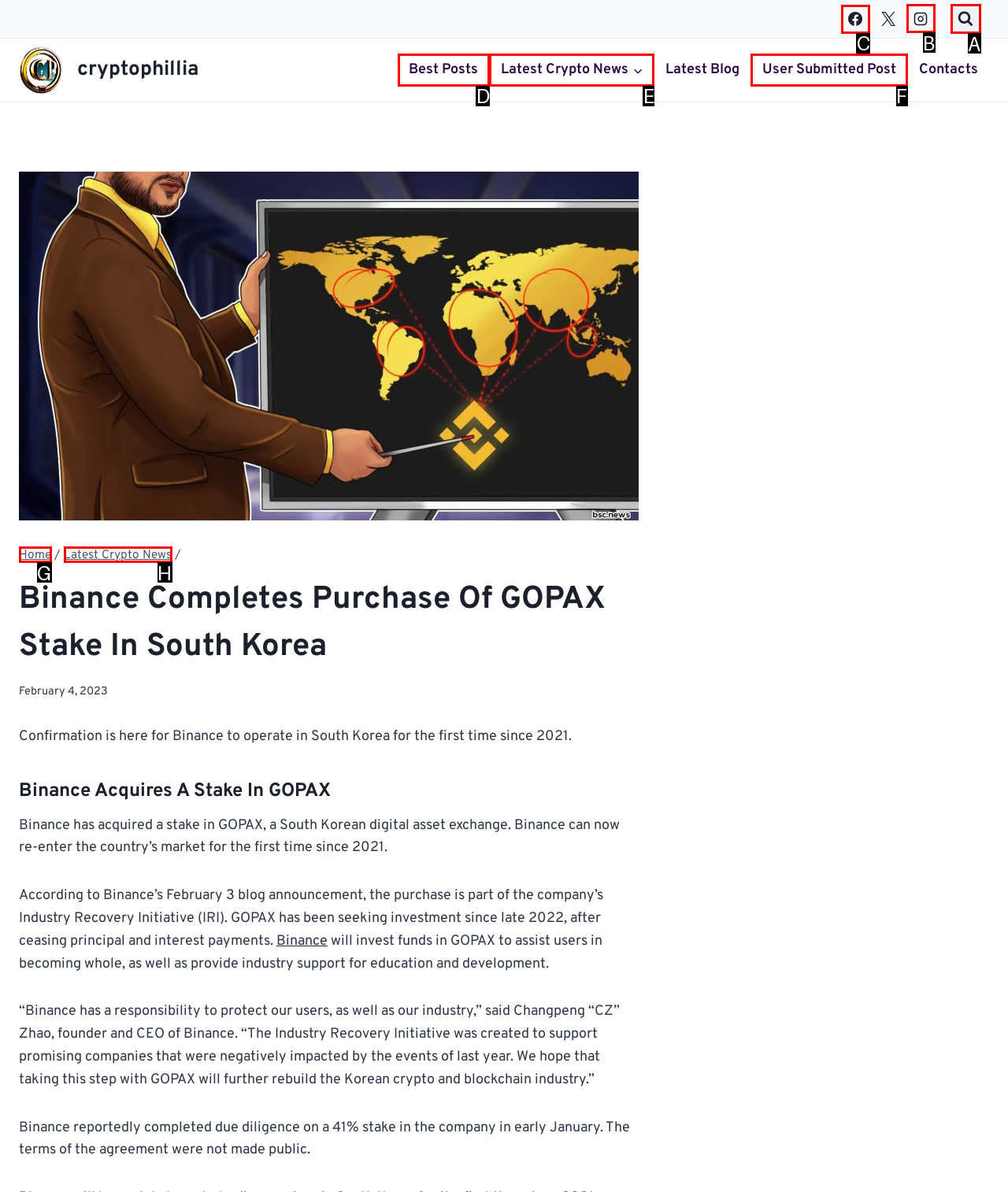Pick the HTML element that should be clicked to execute the task: Go to Facebook page
Respond with the letter corresponding to the correct choice.

C